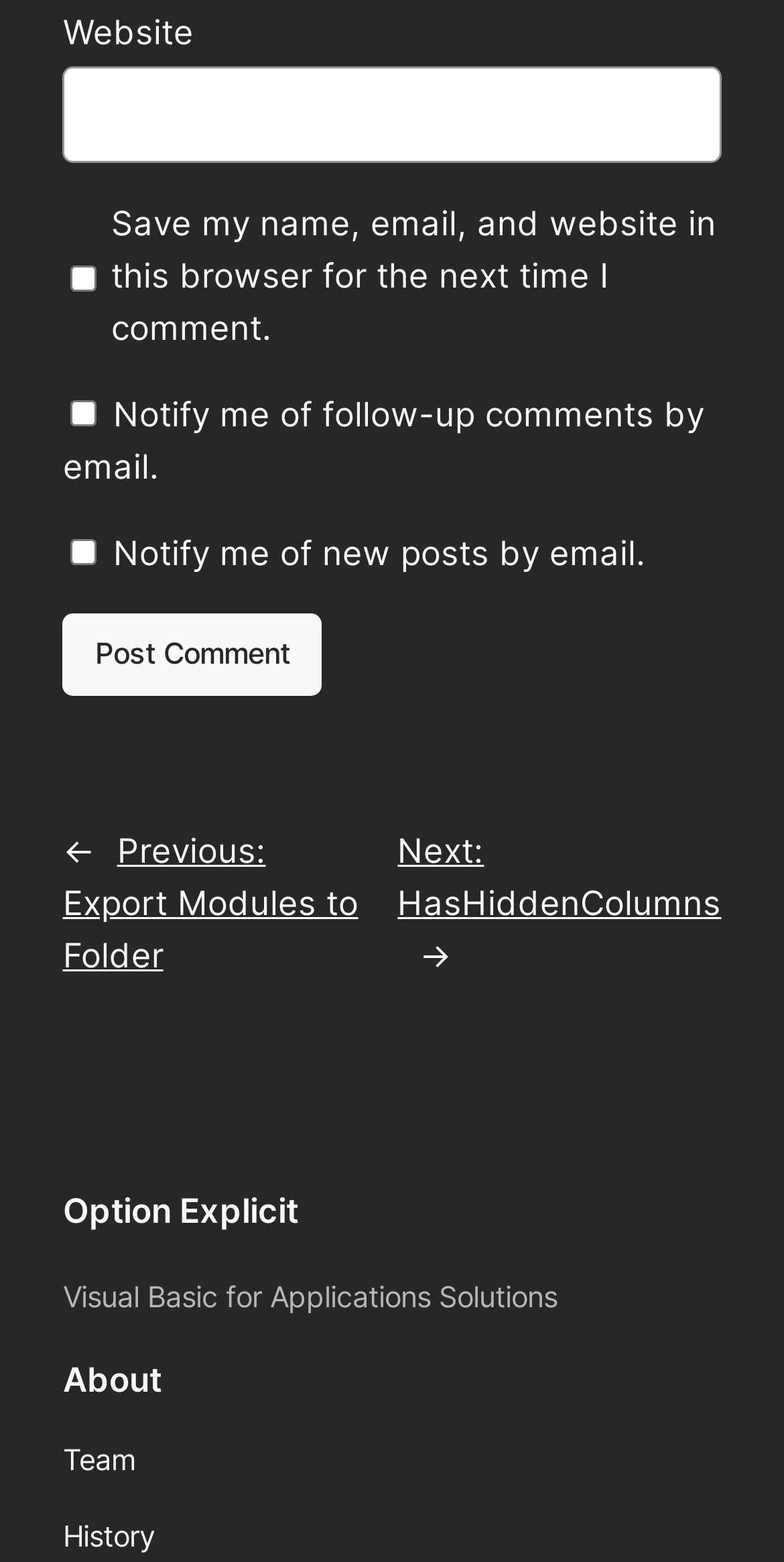Please identify the coordinates of the bounding box for the clickable region that will accomplish this instruction: "Go to previous post".

[0.08, 0.531, 0.457, 0.624]